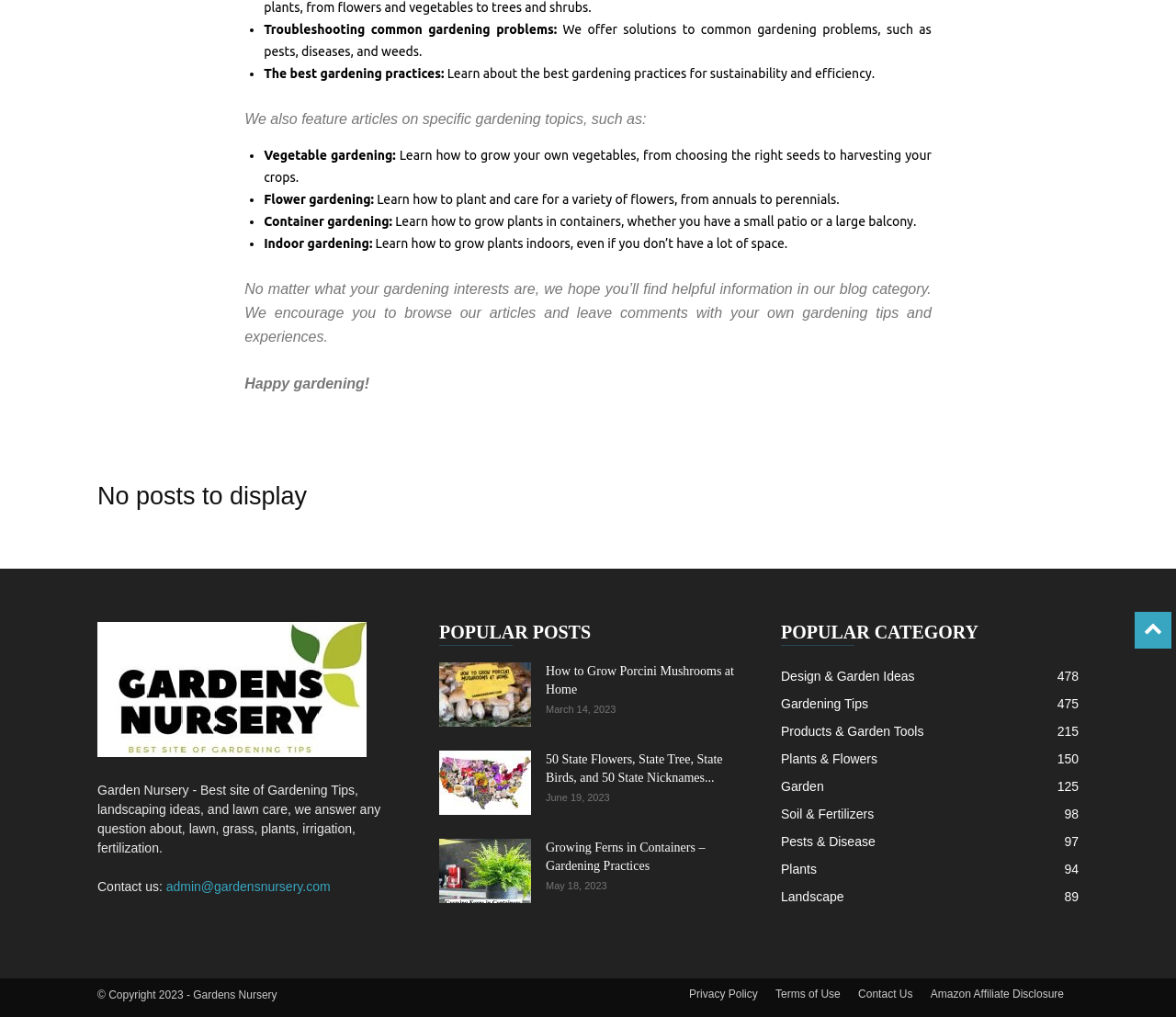Determine the bounding box coordinates of the UI element that matches the following description: "Gardening Tips475". The coordinates should be four float numbers between 0 and 1 in the format [left, top, right, bottom].

[0.664, 0.685, 0.738, 0.699]